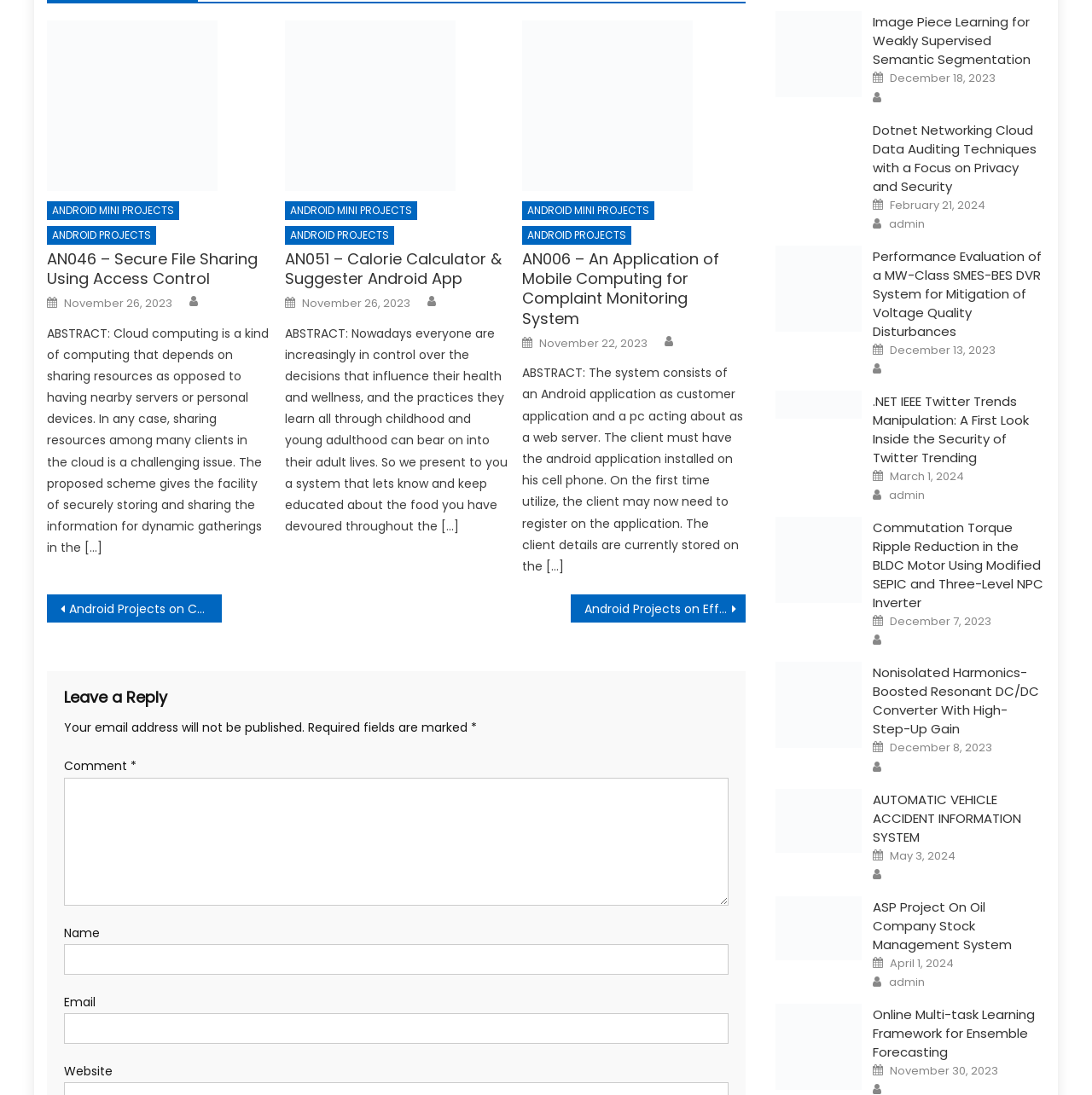What is the date of the second project?
Refer to the screenshot and respond with a concise word or phrase.

November 26, 2023